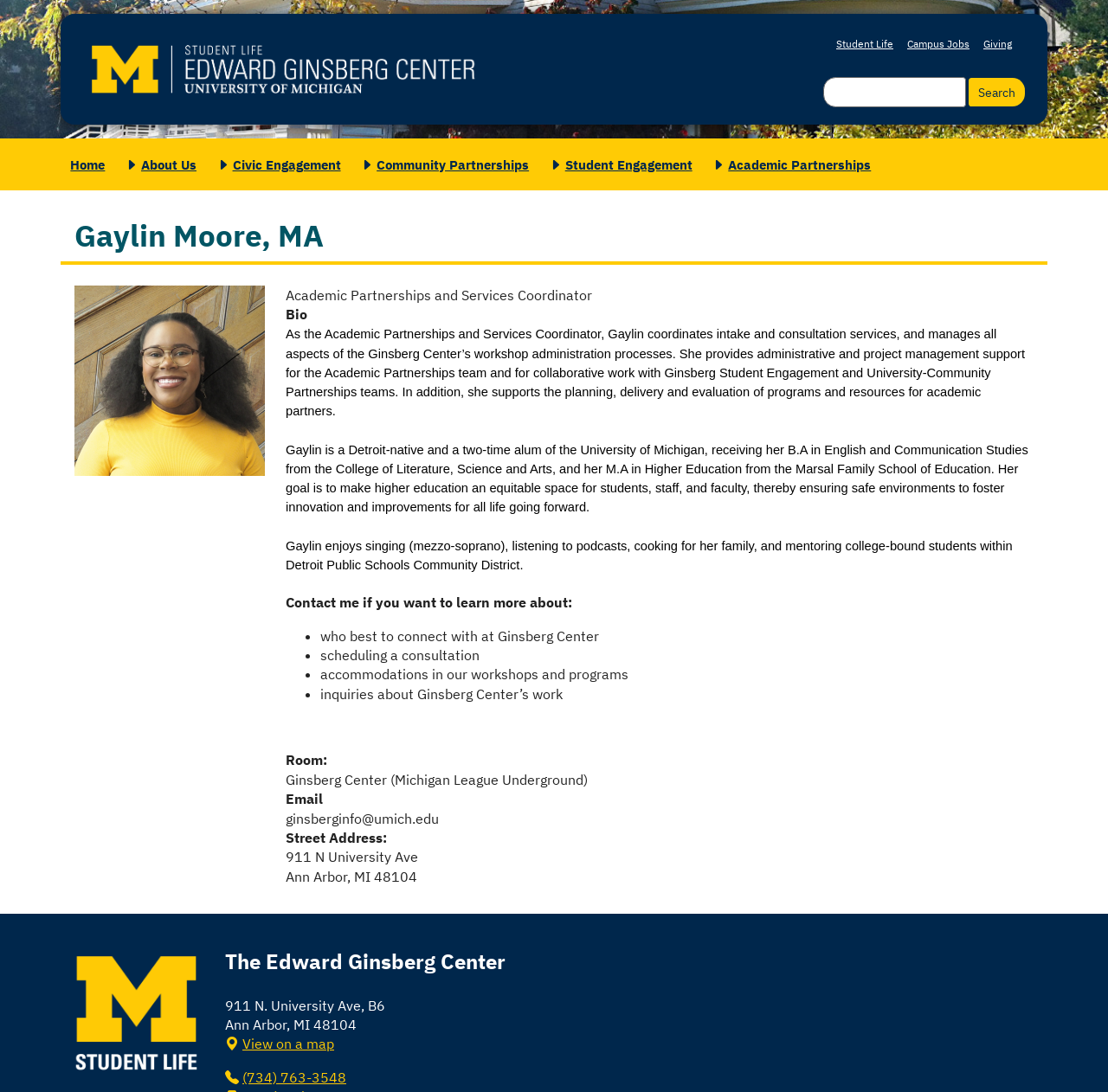Please extract the webpage's main title and generate its text content.

Gaylin Moore, MA